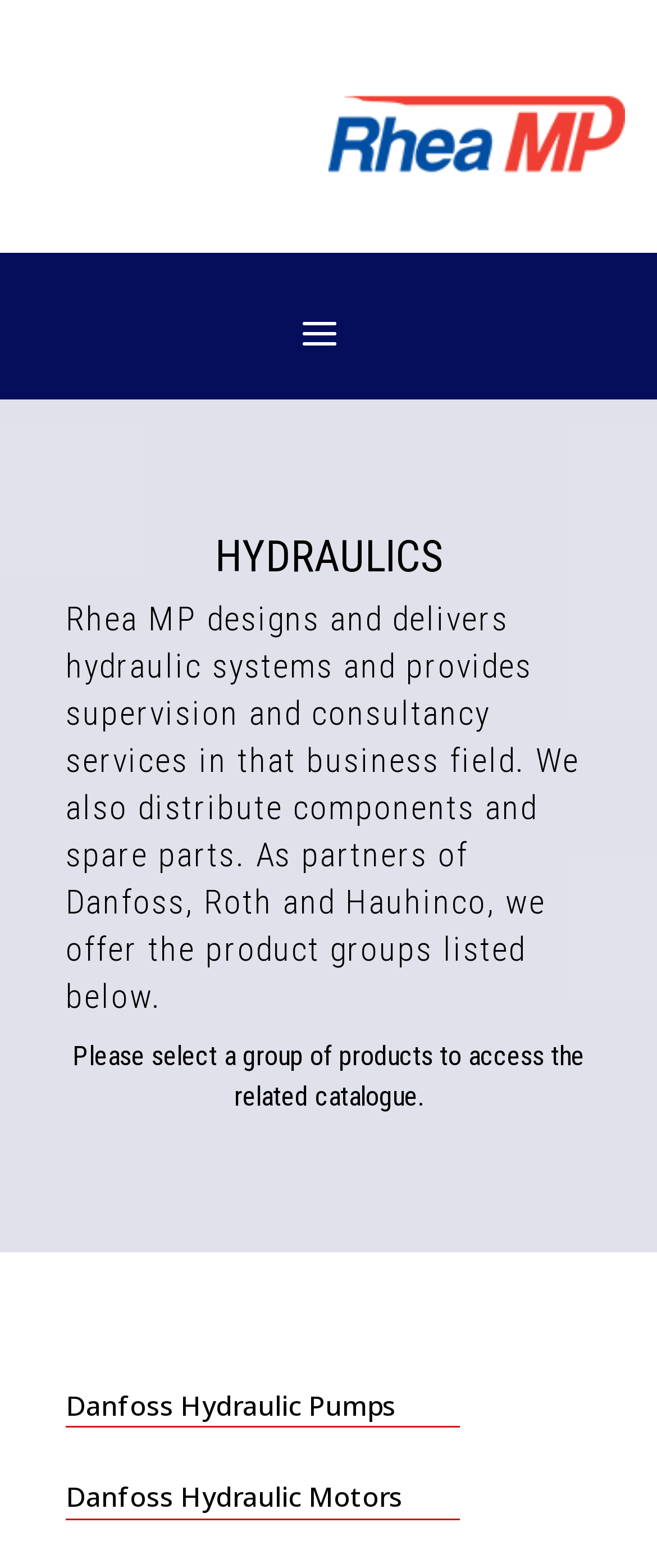Give a one-word or short-phrase answer to the following question: 
How many product groups are listed below?

2